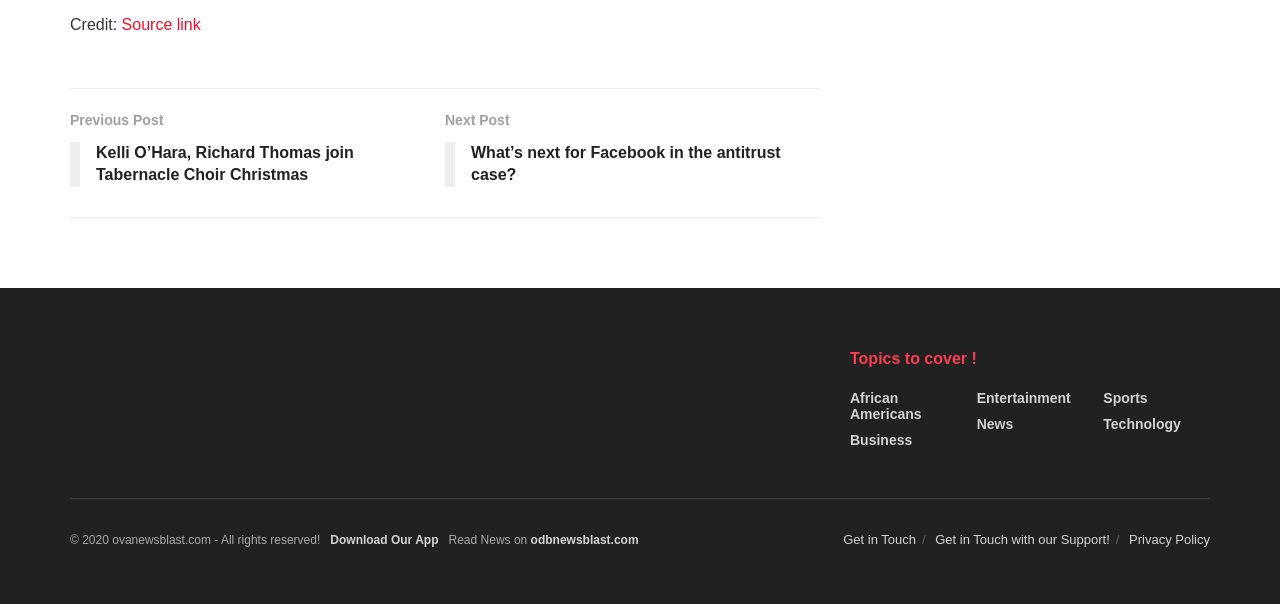Predict the bounding box of the UI element based on this description: "Download Our App".

[0.258, 0.882, 0.343, 0.906]